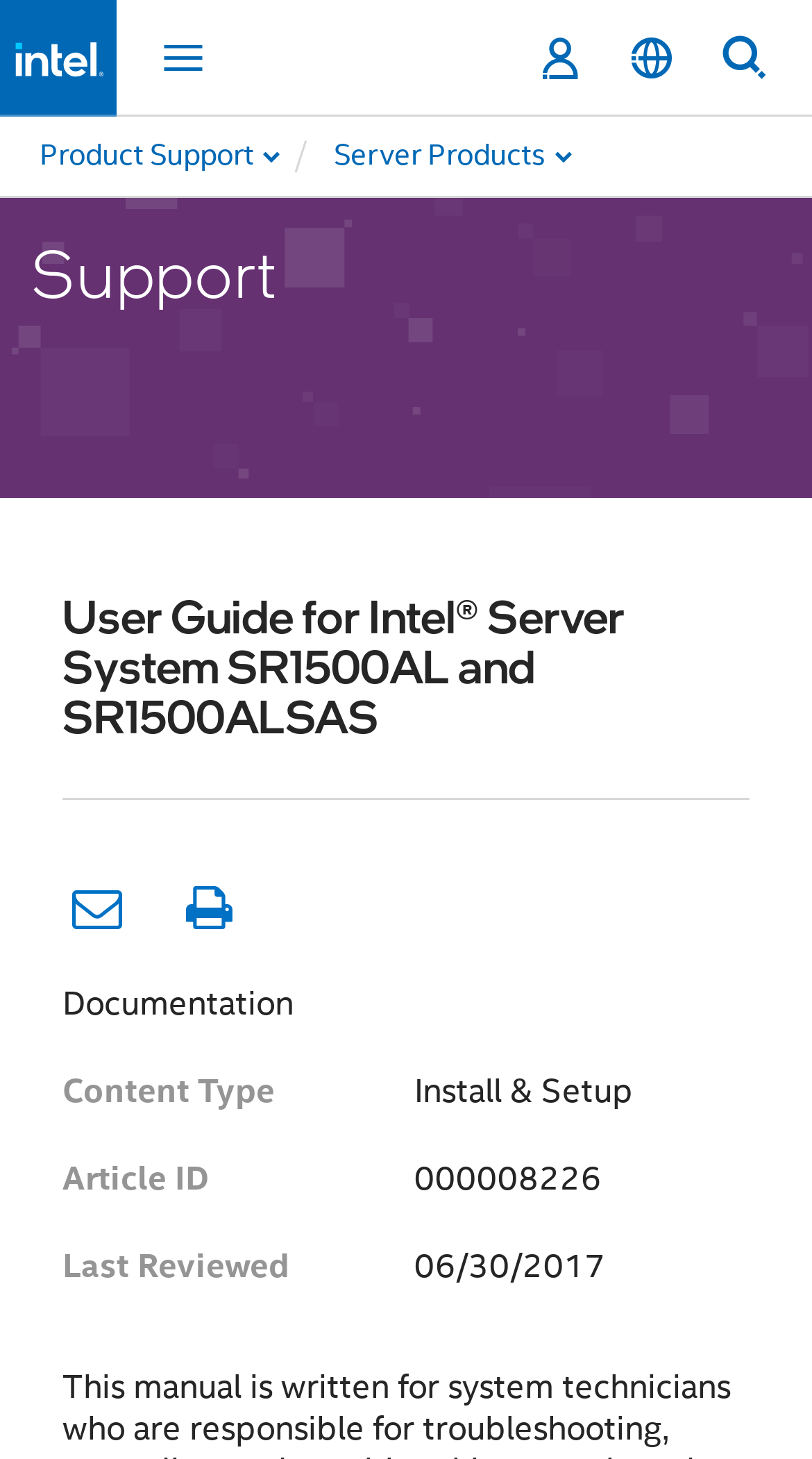Respond to the following question with a brief word or phrase:
What is the logo on the top left corner?

Intel logo